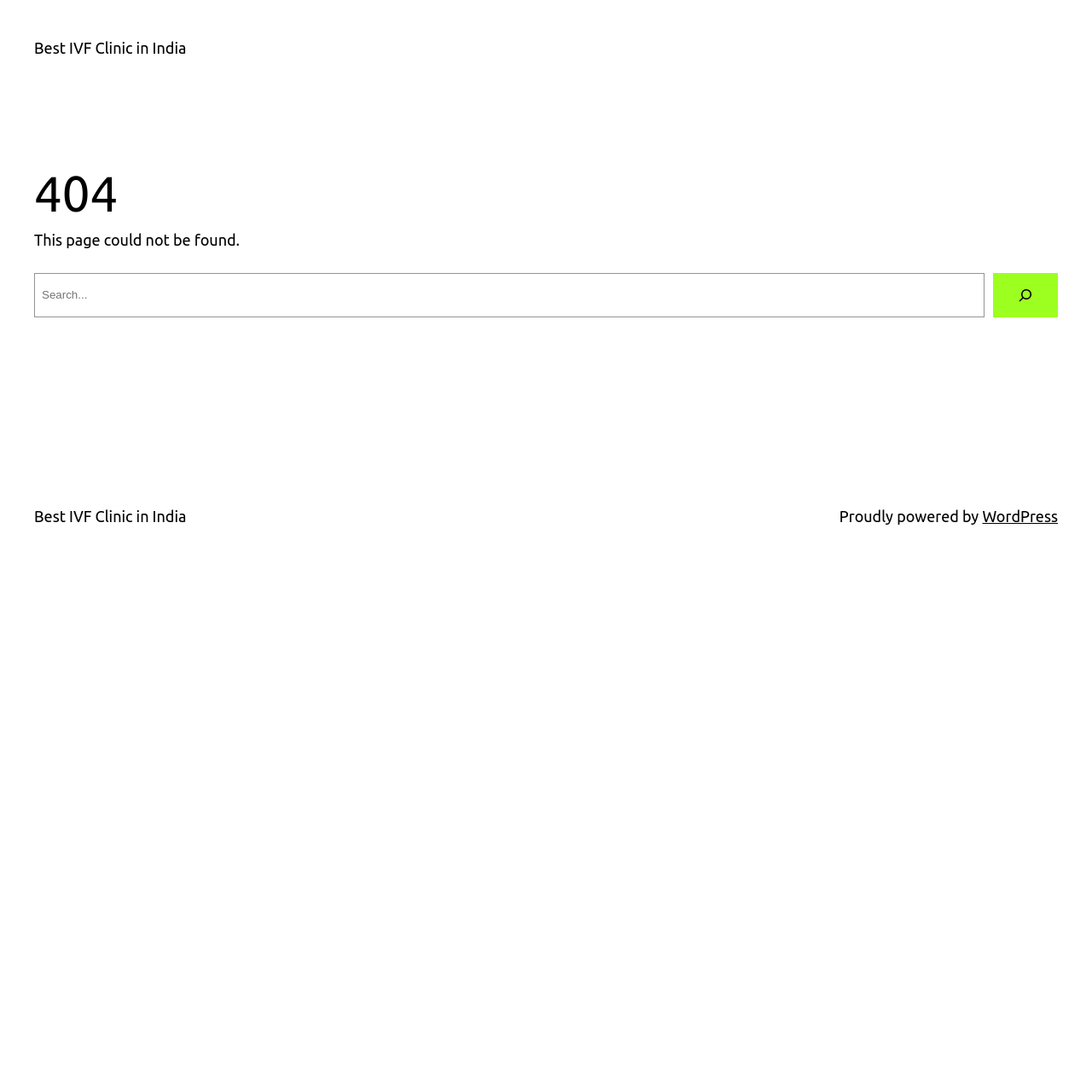Give a one-word or one-phrase response to the question: 
What is the purpose of the search box?

To search